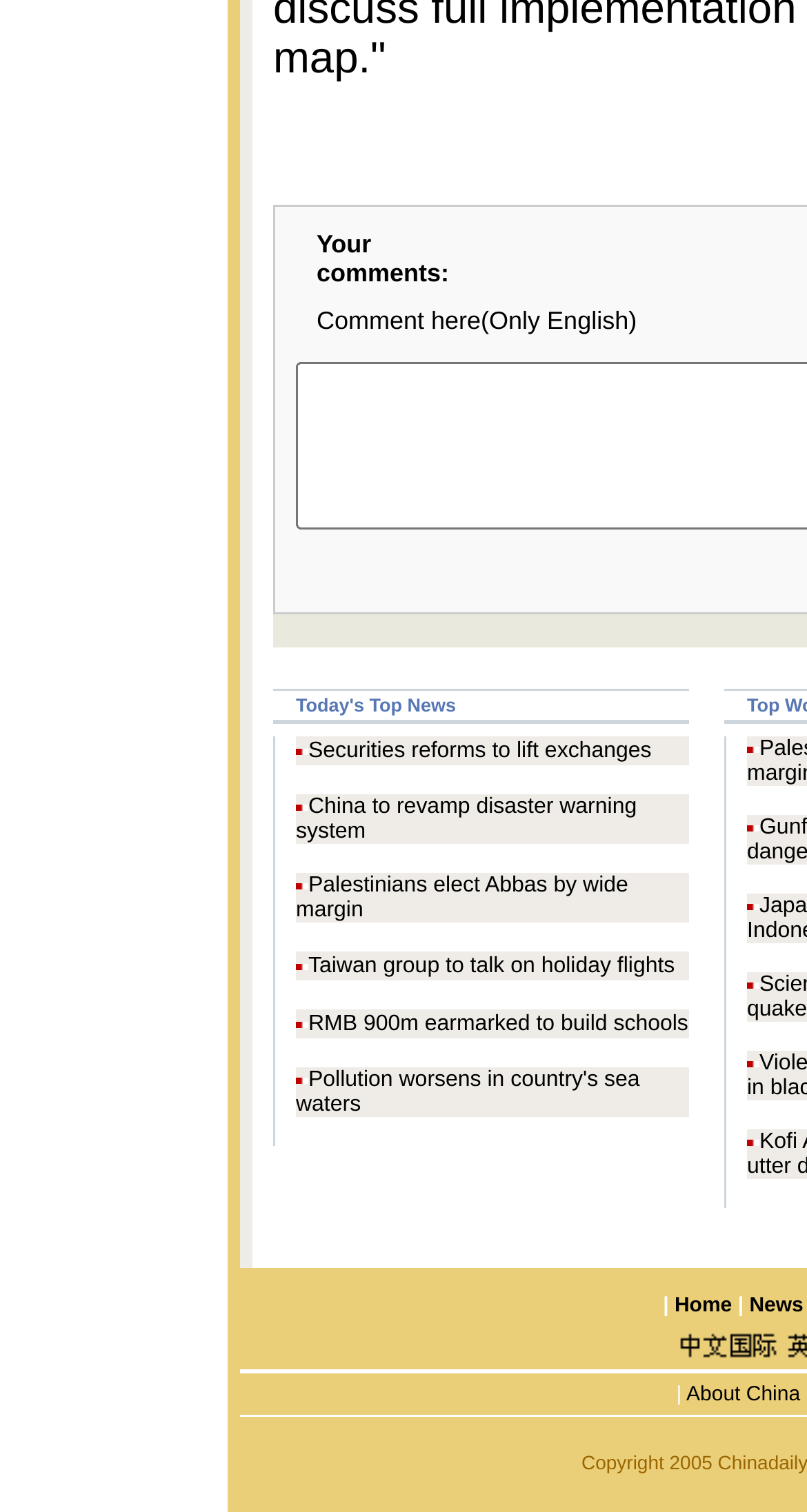Identify the bounding box coordinates for the region of the element that should be clicked to carry out the instruction: "Click the CREATE SHARE button". The bounding box coordinates should be four float numbers between 0 and 1, i.e., [left, top, right, bottom].

None